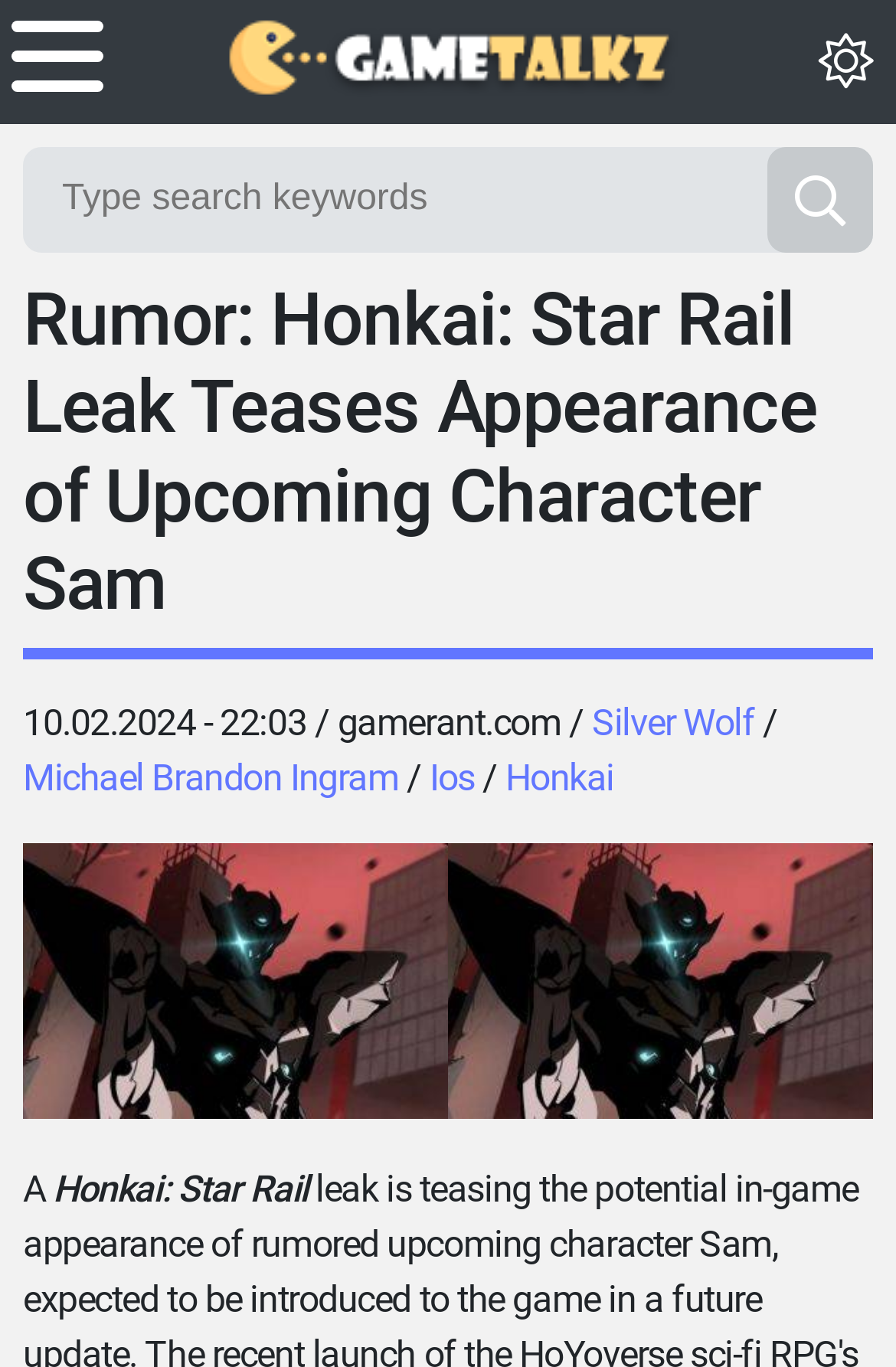Can you identify and provide the main heading of the webpage?

Rumor: Honkai: Star Rail Leak Teases Appearance of Upcoming Character Sam